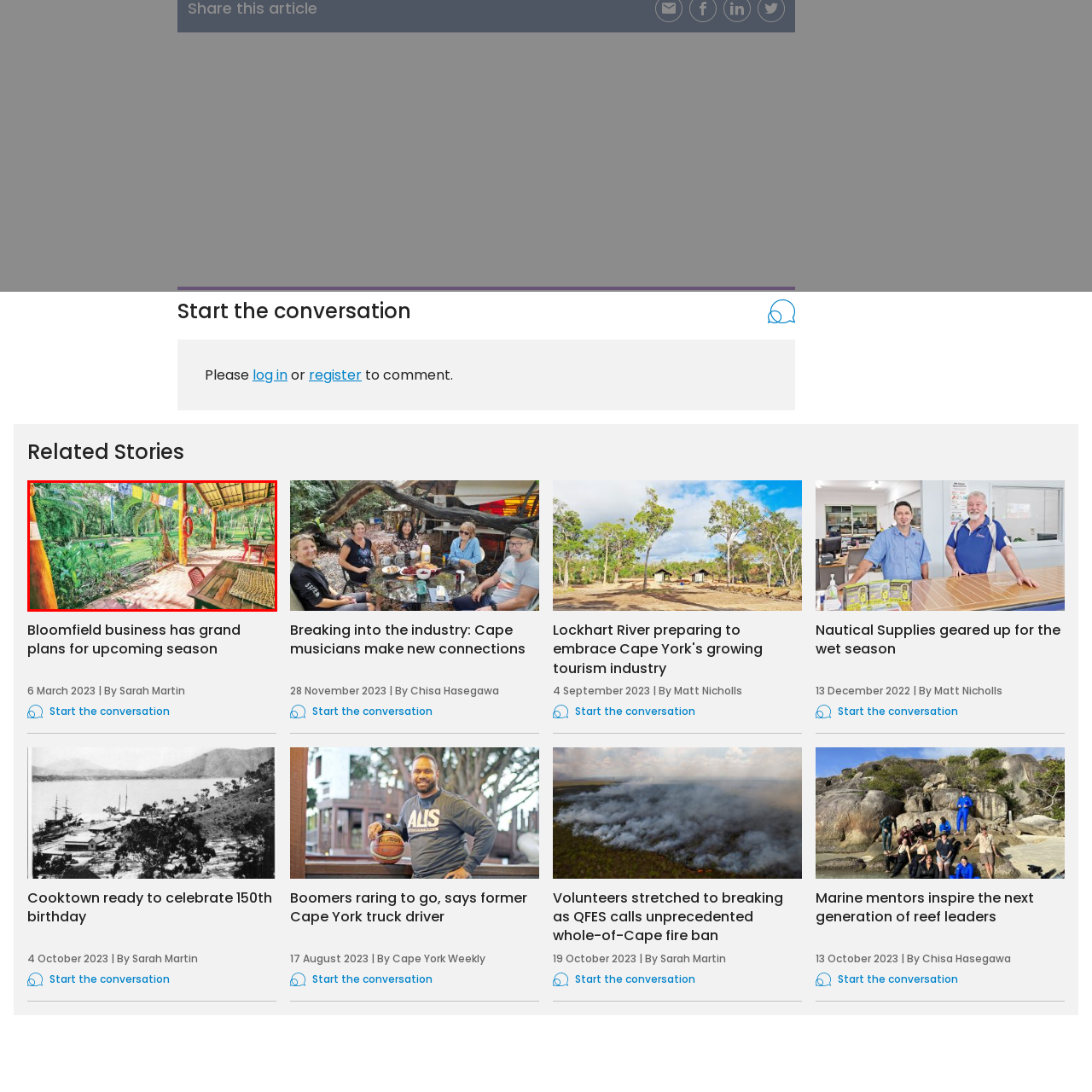What is suggested in the background of the image?
Pay attention to the image part enclosed by the red bounding box and answer the question using a single word or a short phrase.

a well-kept garden area